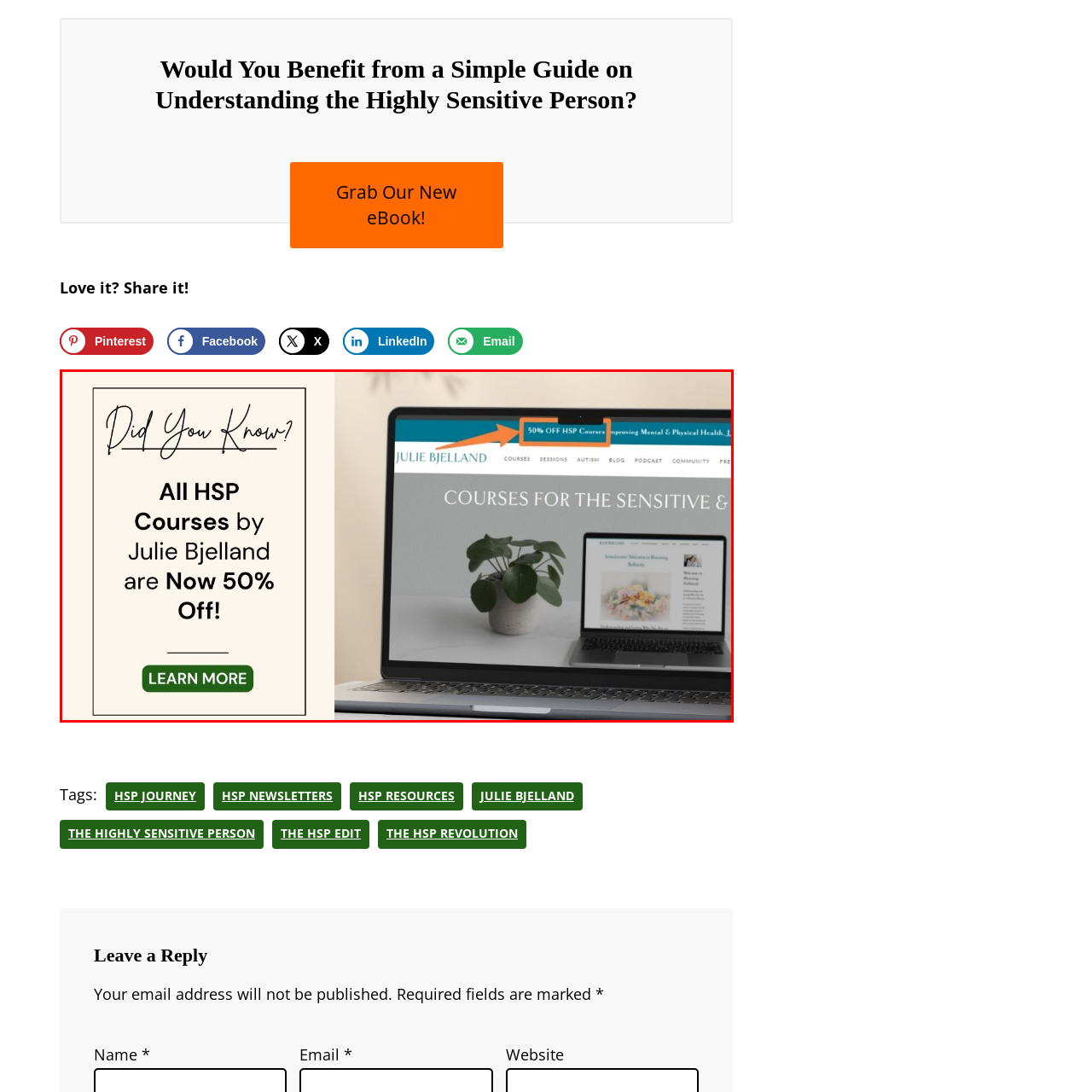Direct your attention to the image within the red bounding box and respond with a detailed answer to the following question, using the image as your reference: What is the purpose of the 'Learn More' button?

The 'Learn More' button is placed below the banner on the laptop screen, encouraging viewers to click on it and explore the courses offered for sensitive individuals, providing more information about the resources available.